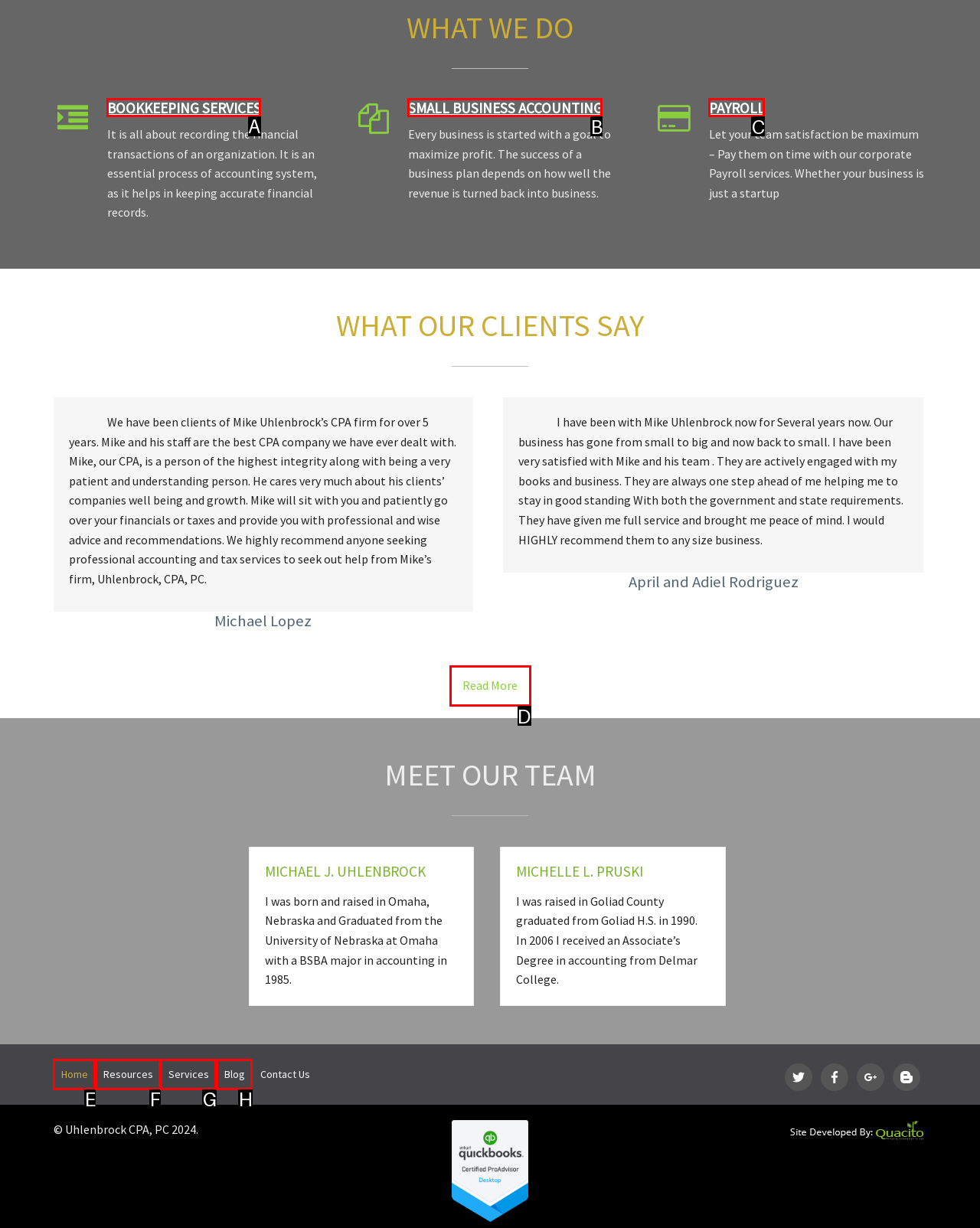Select the letter of the UI element you need to click to complete this task: Click on BOOKKEEPING SERVICES.

A